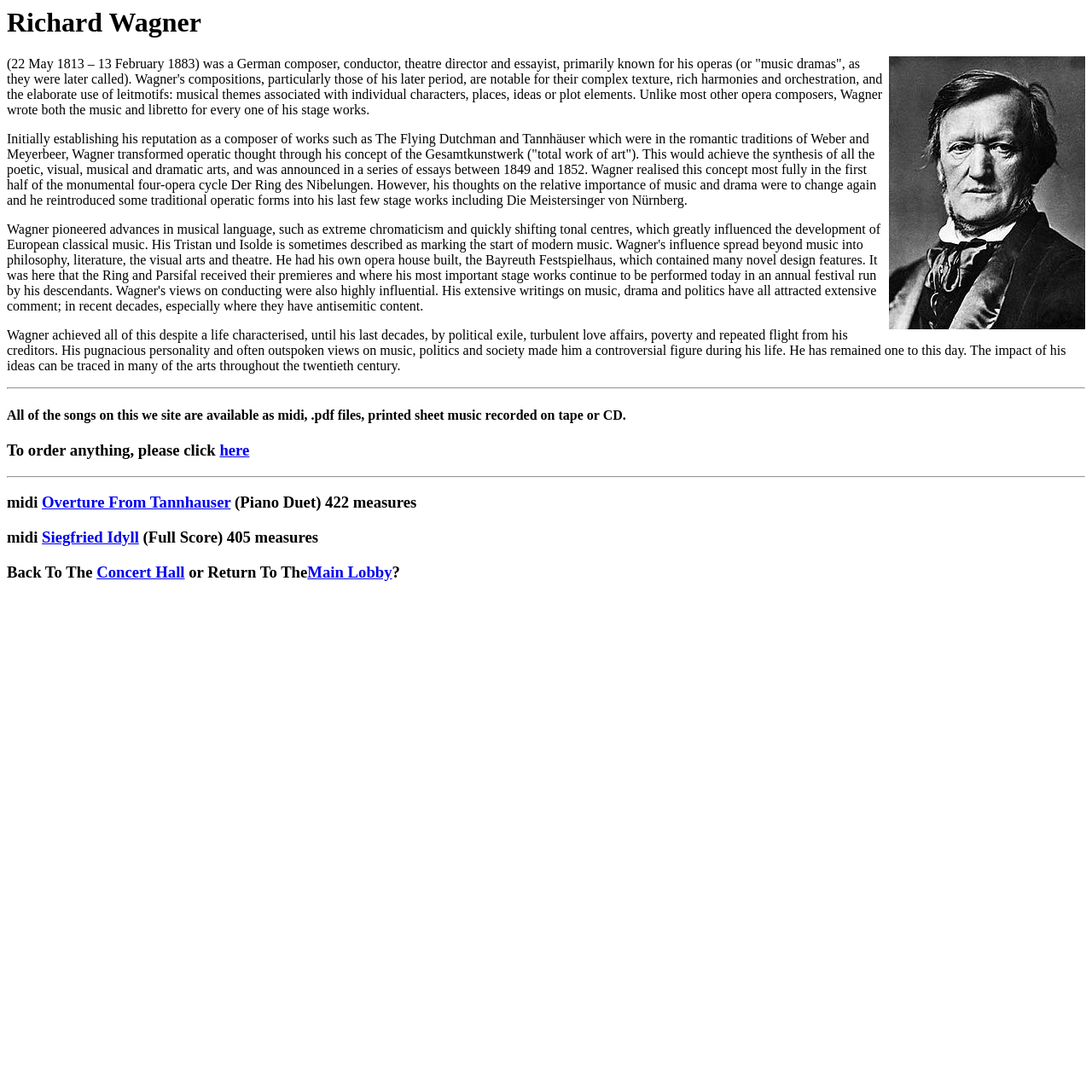Where can you go from this webpage?
Answer the question using a single word or phrase, according to the image.

Concert Hall, Main Lobby